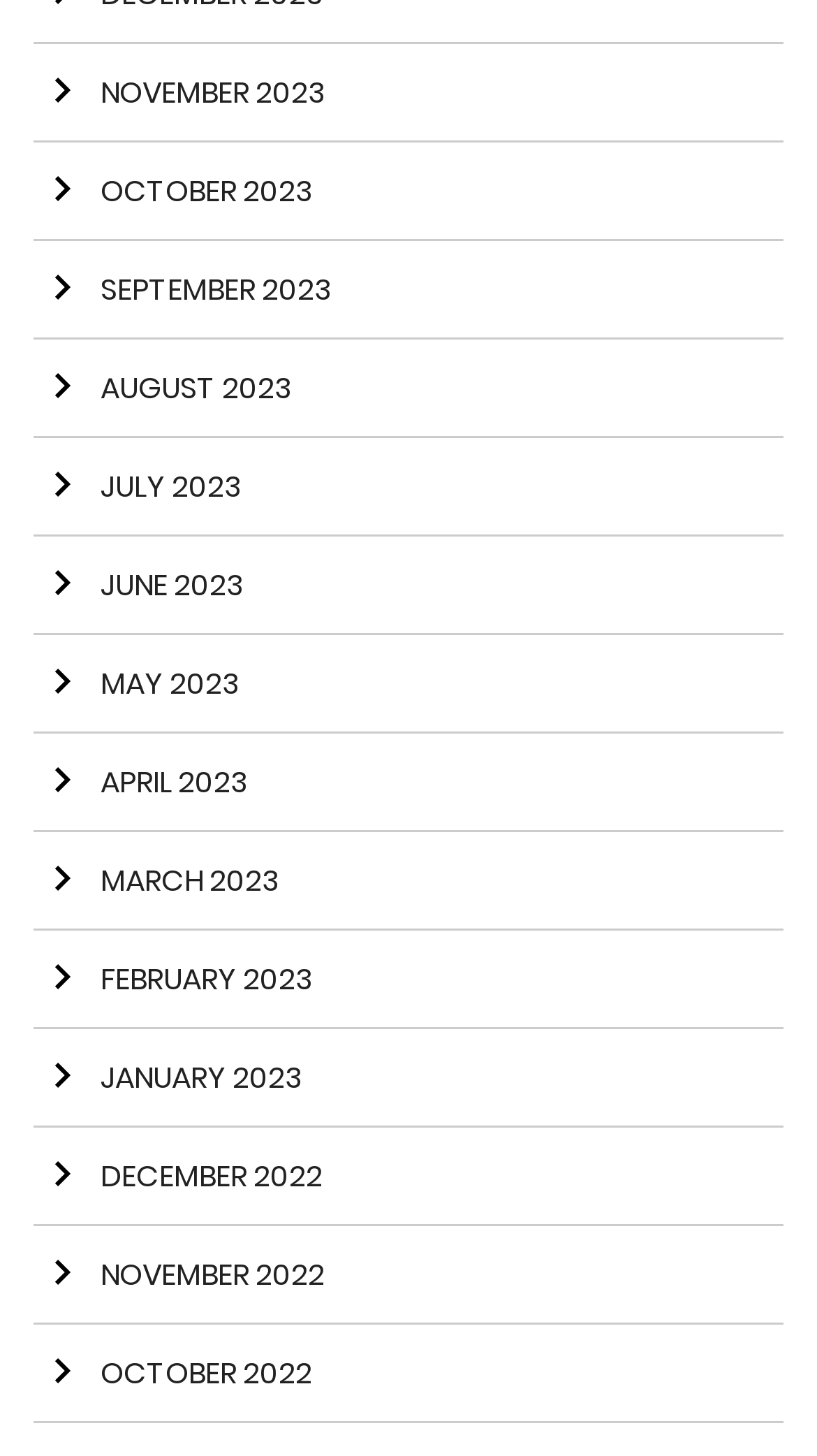Reply to the question with a single word or phrase:
What is the earliest month listed?

January 2022